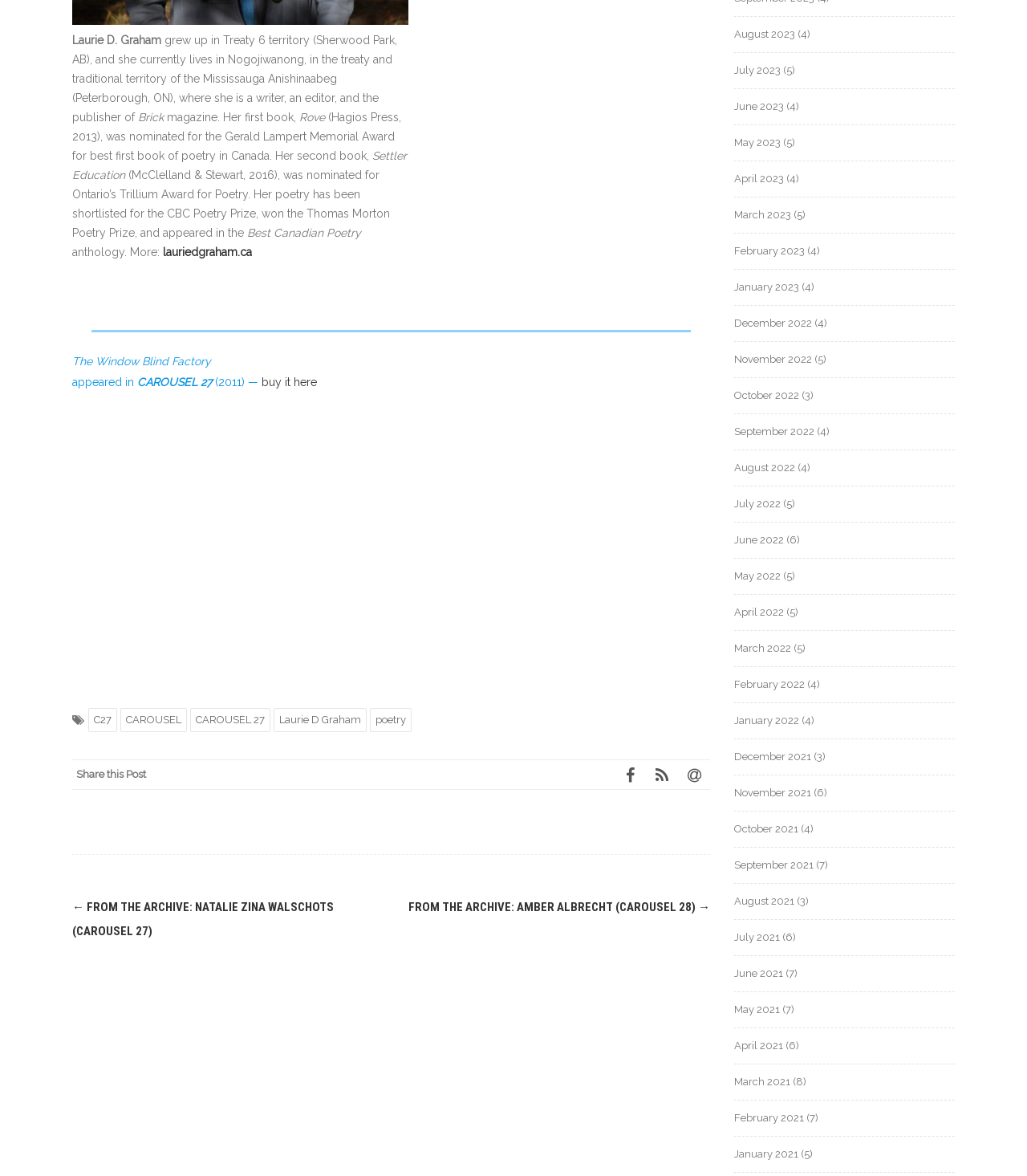Point out the bounding box coordinates of the section to click in order to follow this instruction: "Share this post".

[0.074, 0.653, 0.142, 0.663]